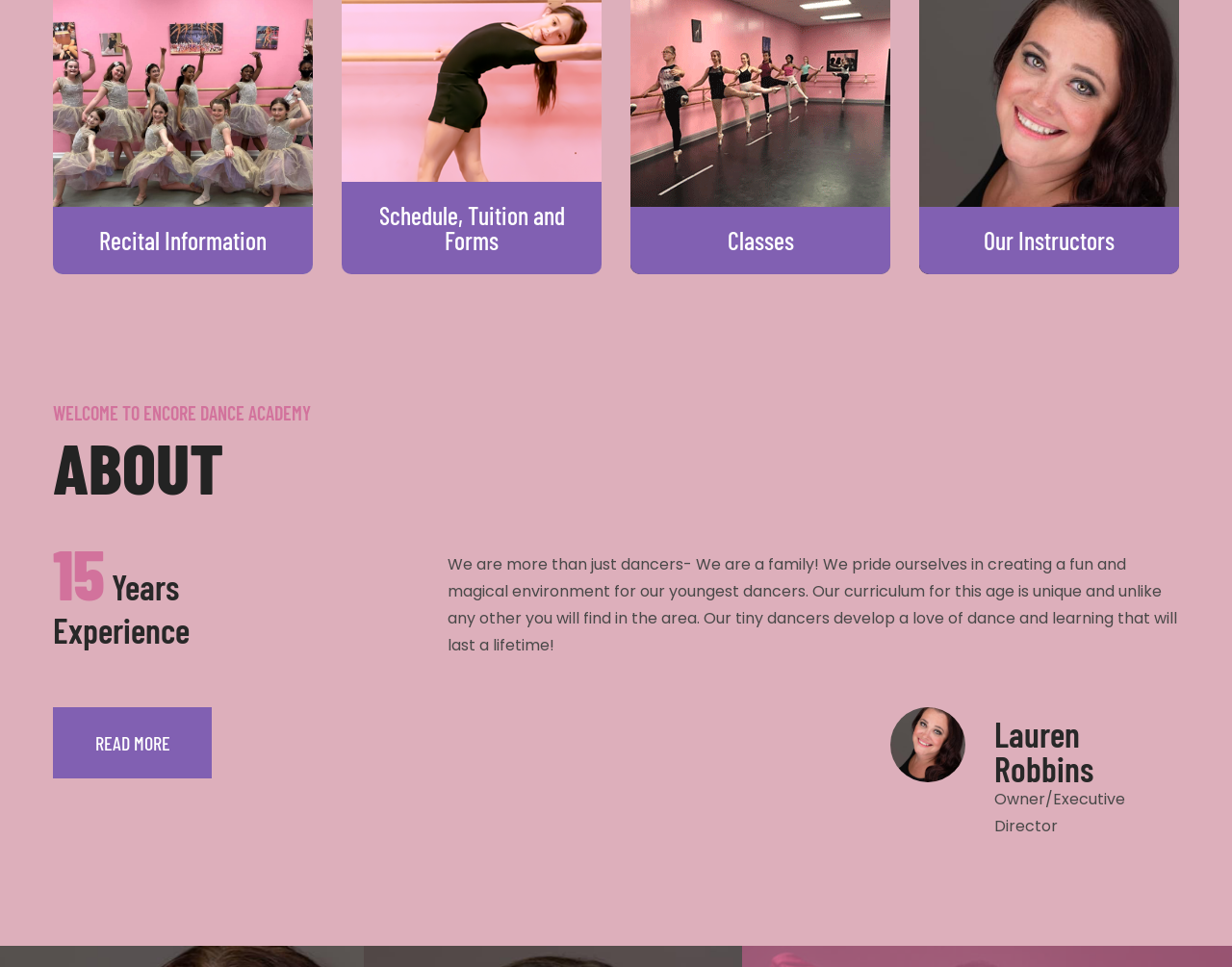Identify the bounding box coordinates for the UI element described by the following text: "Classes". Provide the coordinates as four float numbers between 0 and 1, in the format [left, top, right, bottom].

[0.512, 0.091, 0.723, 0.389]